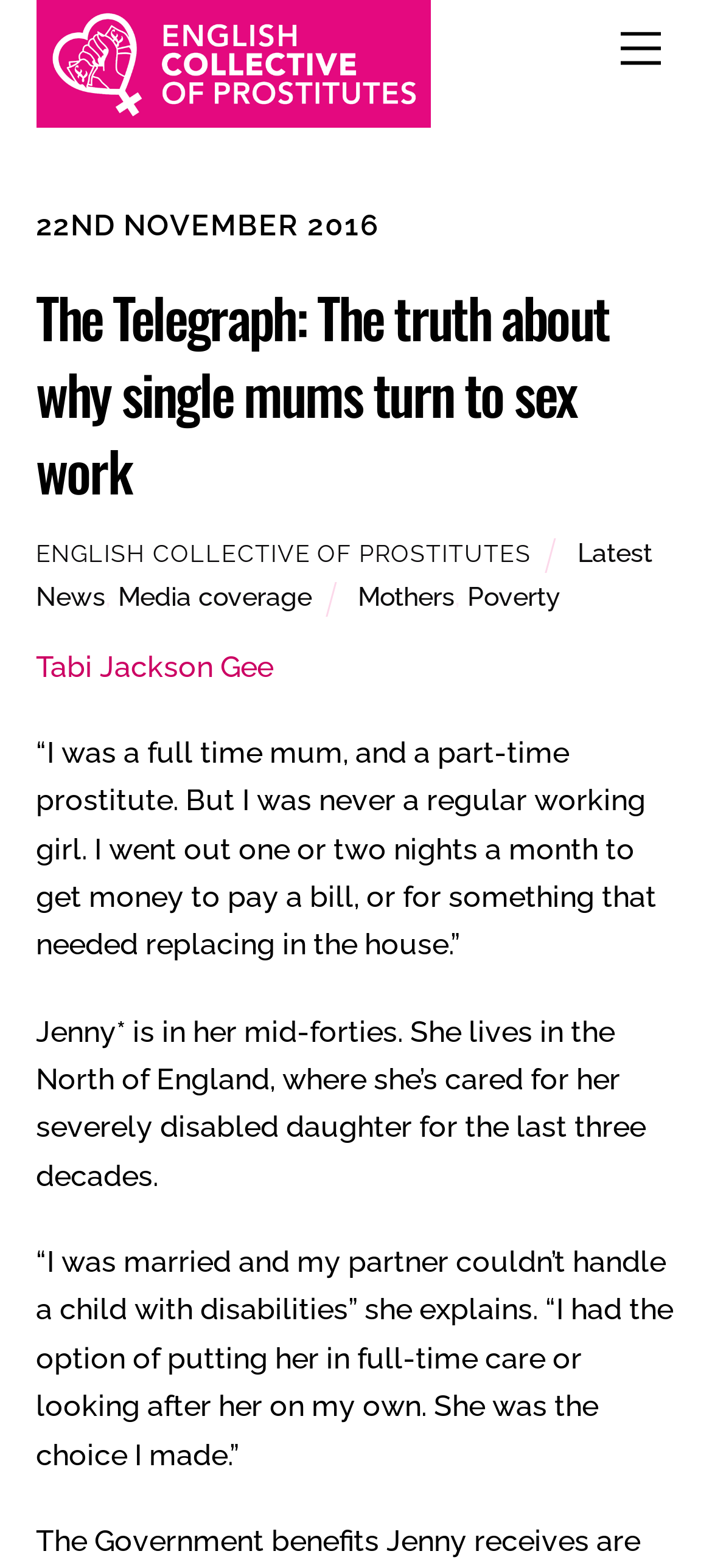Locate the bounding box coordinates of the UI element described by: "Mothers". The bounding box coordinates should consist of four float numbers between 0 and 1, i.e., [left, top, right, bottom].

[0.502, 0.37, 0.638, 0.39]